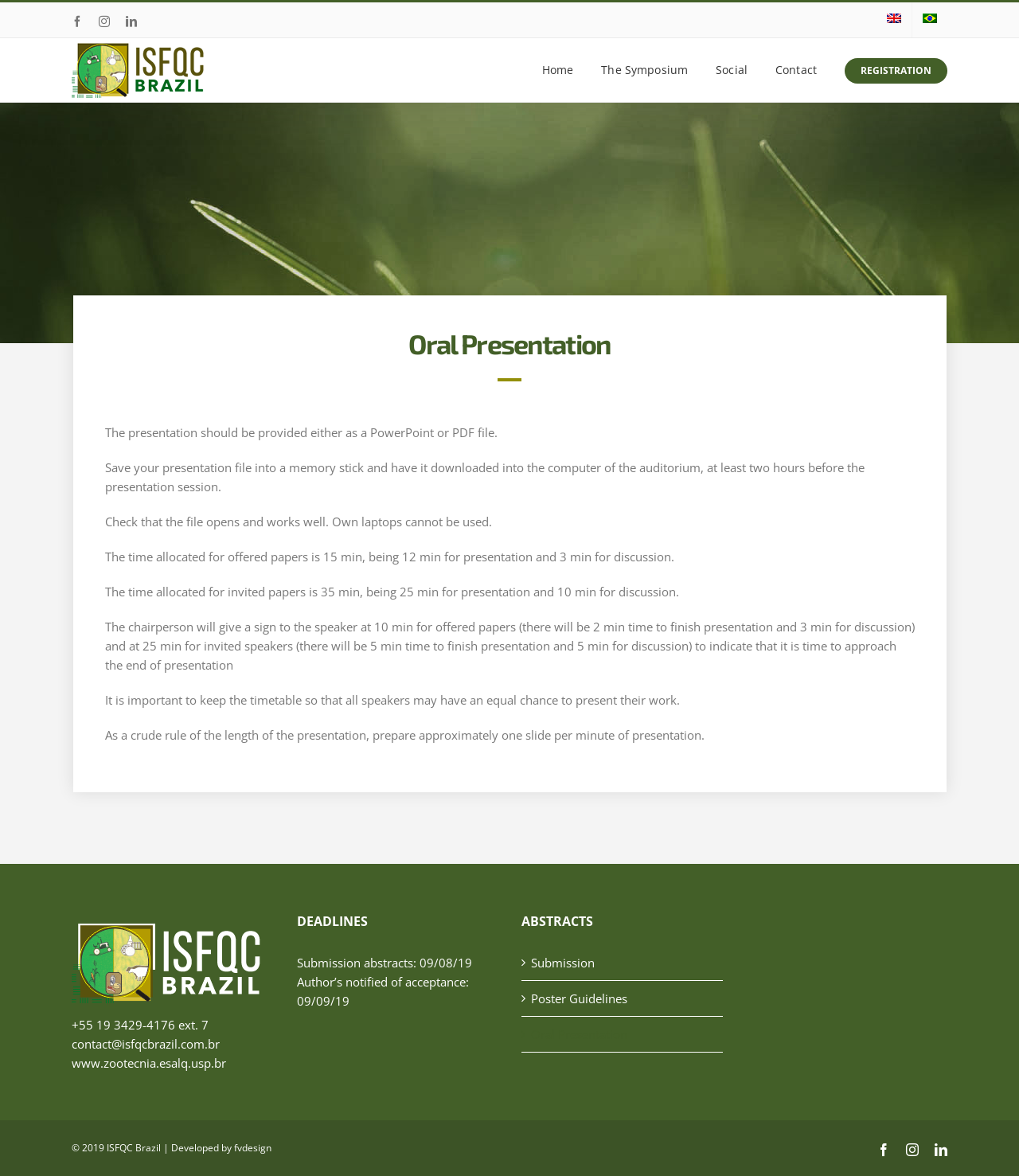Extract the bounding box of the UI element described as: "alt="ISFQC Brazil Logo"".

[0.07, 0.036, 0.2, 0.083]